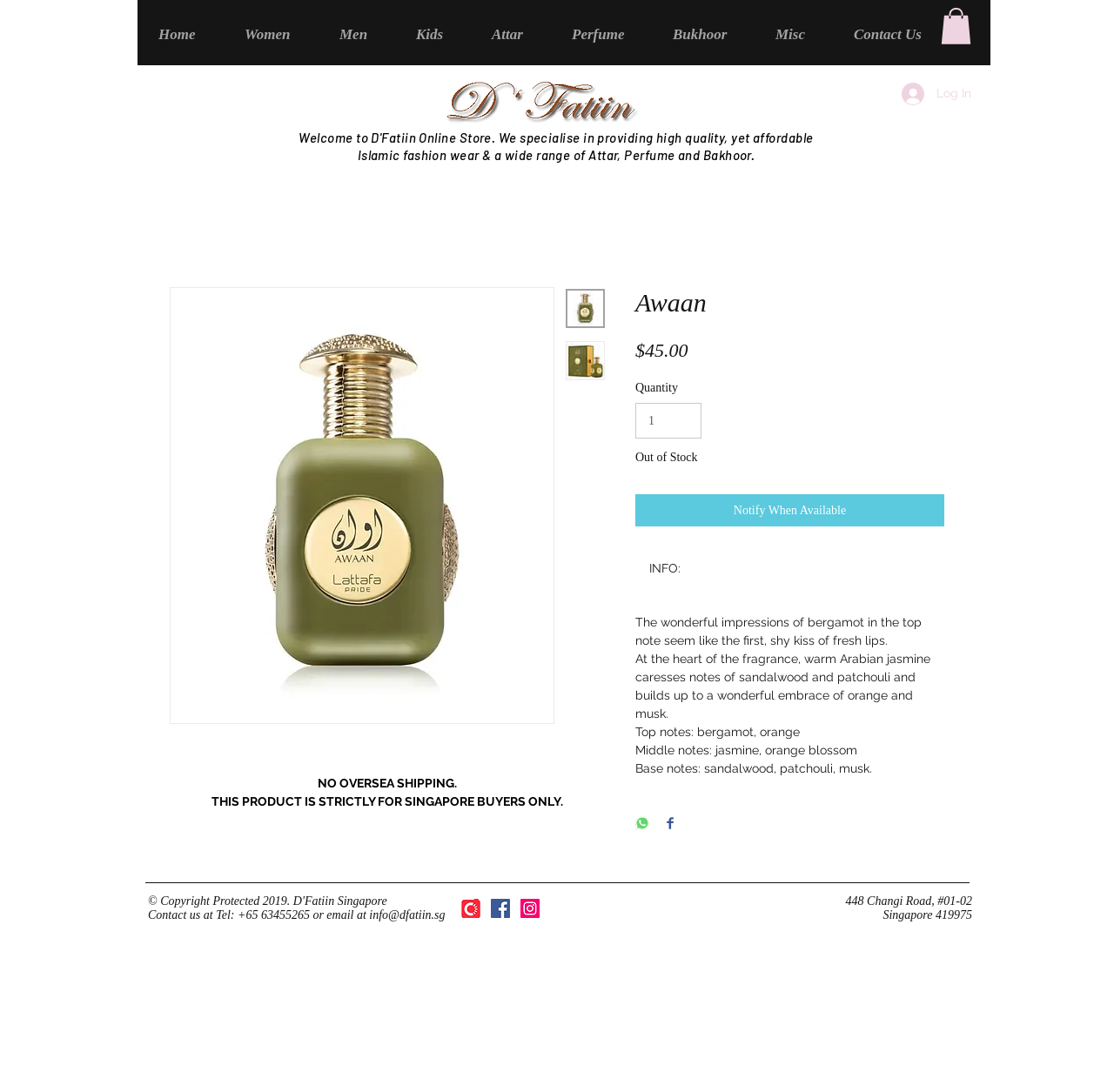Produce an extensive caption that describes everything on the webpage.

This webpage is an e-commerce product page for a fragrance called "Awaan" from D'Fatiin Boutique. At the top, there is a navigation bar with links to different categories such as "Home", "Women", "Men", "Kids", "Attar", "Perfume", "Bukhoor", "Misc", and "Contact Us". Next to the navigation bar, there is a button with an image, and a login button with an image.

Below the navigation bar, there is a main section that takes up most of the page. At the top of this section, there is an article with an image of the product "Awaan" and two buttons with thumbnails of the product. Below the image, there are two lines of text: "NO OVERSEA SHIPPING. THIS PRODUCT IS STRICTLY FOR SINGAPORE BUYERS ONLY."

Underneath the text, there is a heading with the product name "Awaan", followed by the price "$45.00" and a label "Price". Next to the price, there is a quantity selector with a label "Quantity". Below the quantity selector, there is a button "Notify When Available" and a text "Out of Stock".

Further down, there is a tab "INFO:" with a description of the product. The description is divided into three paragraphs, with headings "Top notes:", "Middle notes:", and "Base notes:". The paragraphs describe the fragrance notes and ingredients.

On the right side of the product description, there are two buttons to share the product on WhatsApp and Facebook, each with an image.

At the bottom of the page, there is a section with contact information, including a phone number, email address, and physical address. There is also a social media bar with links to Carousell, Facebook, and Instagram, each with an image.